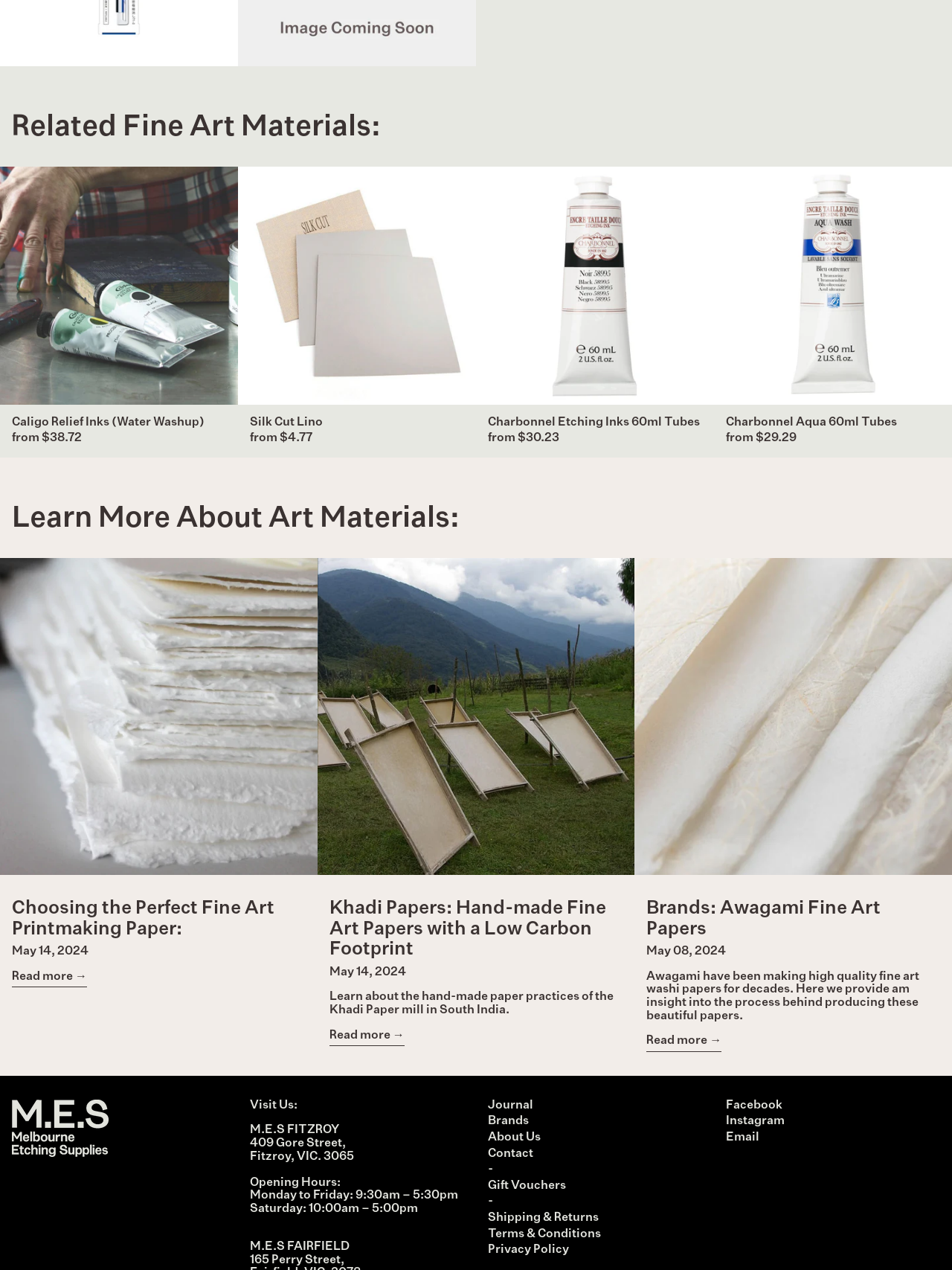What is the price range of Caligo Relief Inks?
Using the image as a reference, give a one-word or short phrase answer.

from $38.72